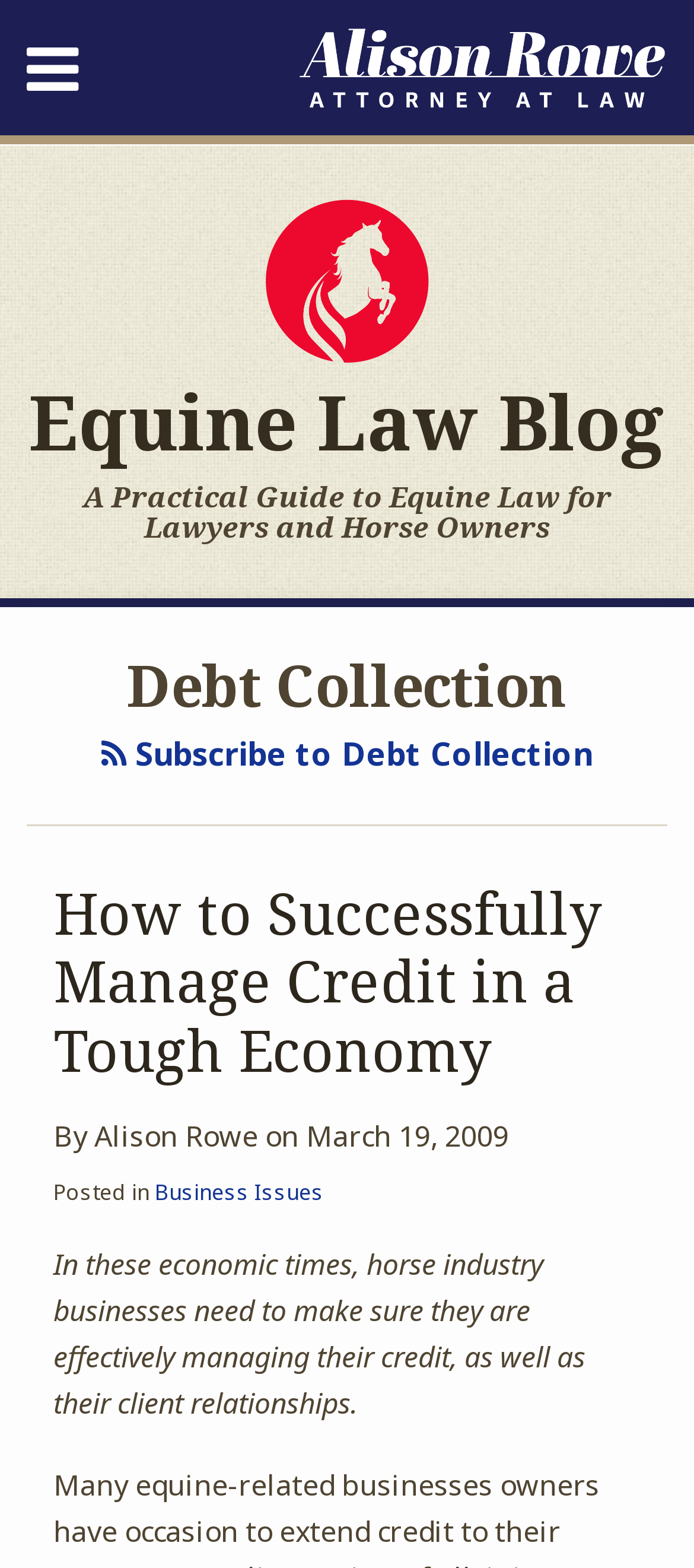Please find the bounding box coordinates of the element that needs to be clicked to perform the following instruction: "Subscribe to Debt Collection". The bounding box coordinates should be four float numbers between 0 and 1, represented as [left, top, right, bottom].

[0.146, 0.467, 0.854, 0.494]